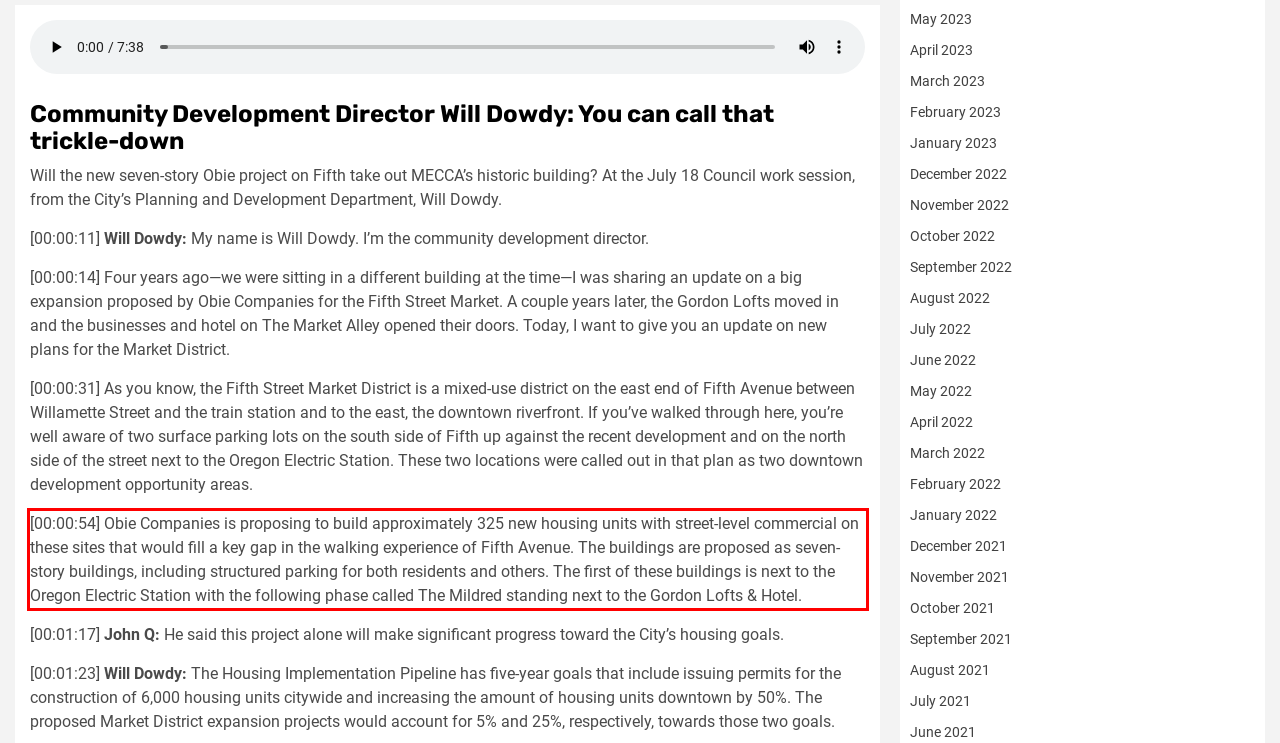Using the provided webpage screenshot, recognize the text content in the area marked by the red bounding box.

[00:00:54] Obie Companies is proposing to build approximately 325 new housing units with street-level commercial on these sites that would fill a key gap in the walking experience of Fifth Avenue. The buildings are proposed as seven-story buildings, including structured parking for both residents and others. The first of these buildings is next to the Oregon Electric Station with the following phase called The Mildred standing next to the Gordon Lofts & Hotel.